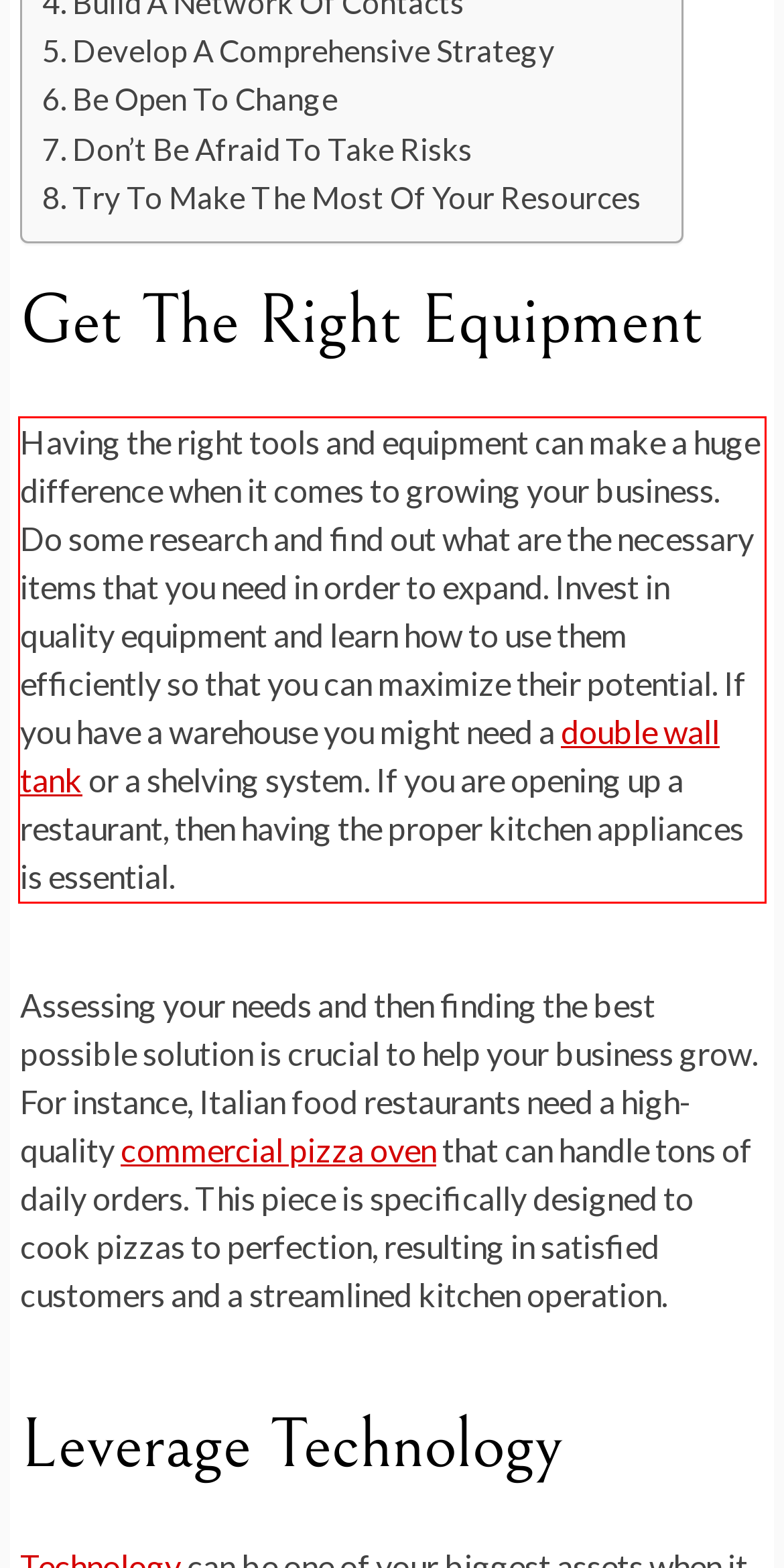Please recognize and transcribe the text located inside the red bounding box in the webpage image.

Having the right tools and equipment can make a huge difference when it comes to growing your business. Do some research and find out what are the necessary items that you need in order to expand. Invest in quality equipment and learn how to use them efficiently so that you can maximize their potential. If you have a warehouse you might need a double wall tank or a shelving system. If you are opening up a restaurant, then having the proper kitchen appliances is essential.